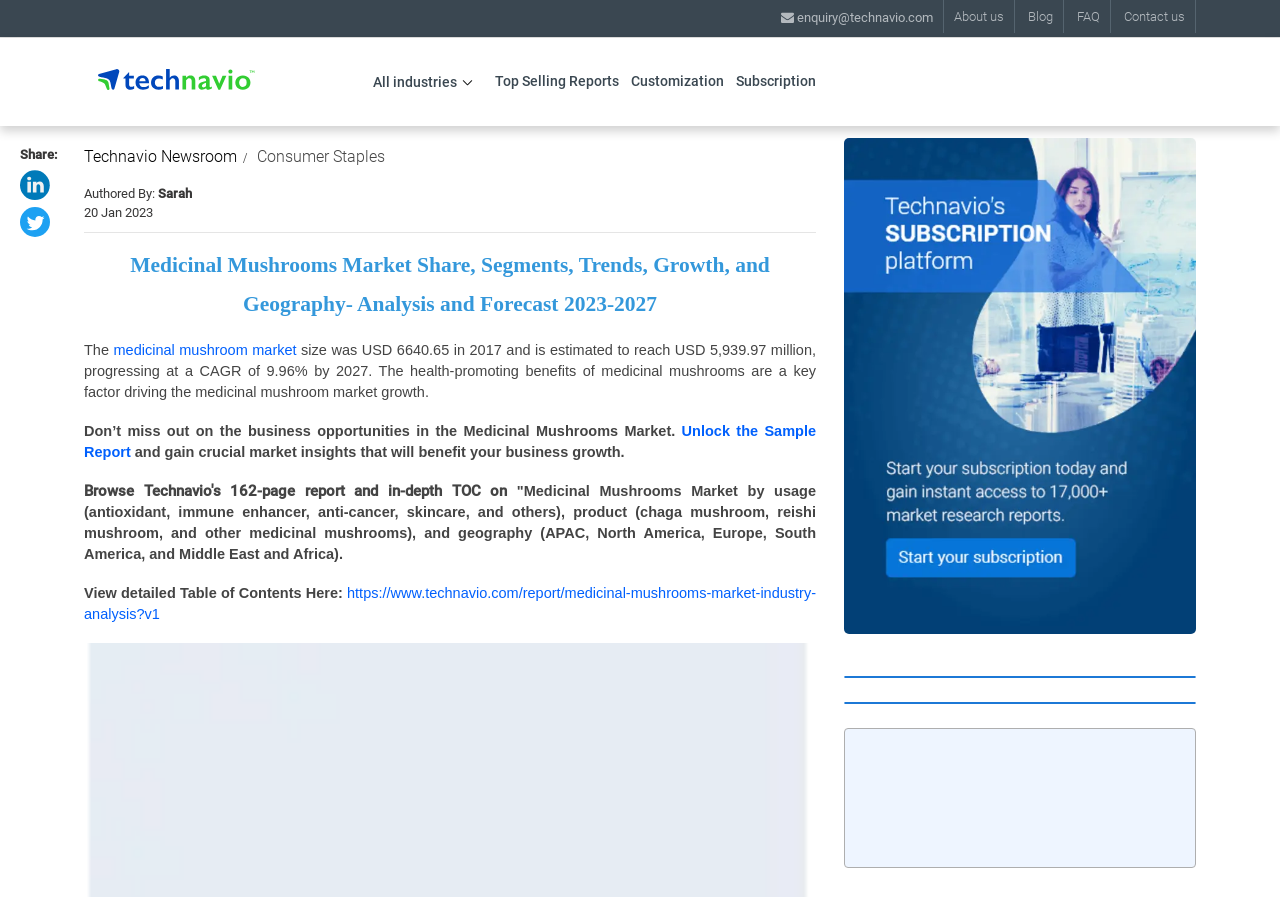What is the name of the company that authored the report?
Please craft a detailed and exhaustive response to the question.

I found the answer by looking at the logo and text that appears at the top of the webpage, which says 'Technavio' and has a corresponding image.